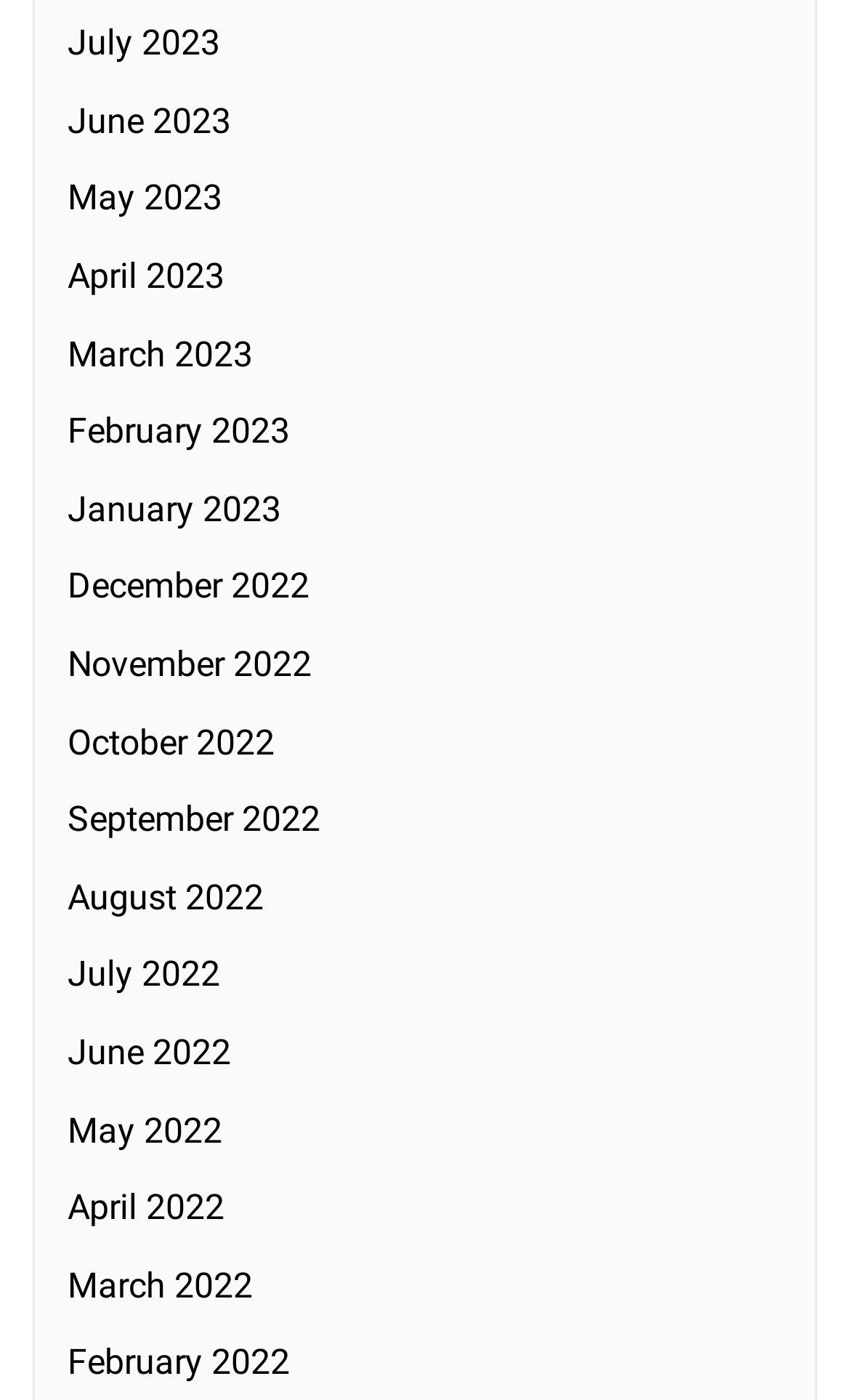Can you find the bounding box coordinates for the element to click on to achieve the instruction: "view June 2022"?

[0.079, 0.737, 0.272, 0.766]